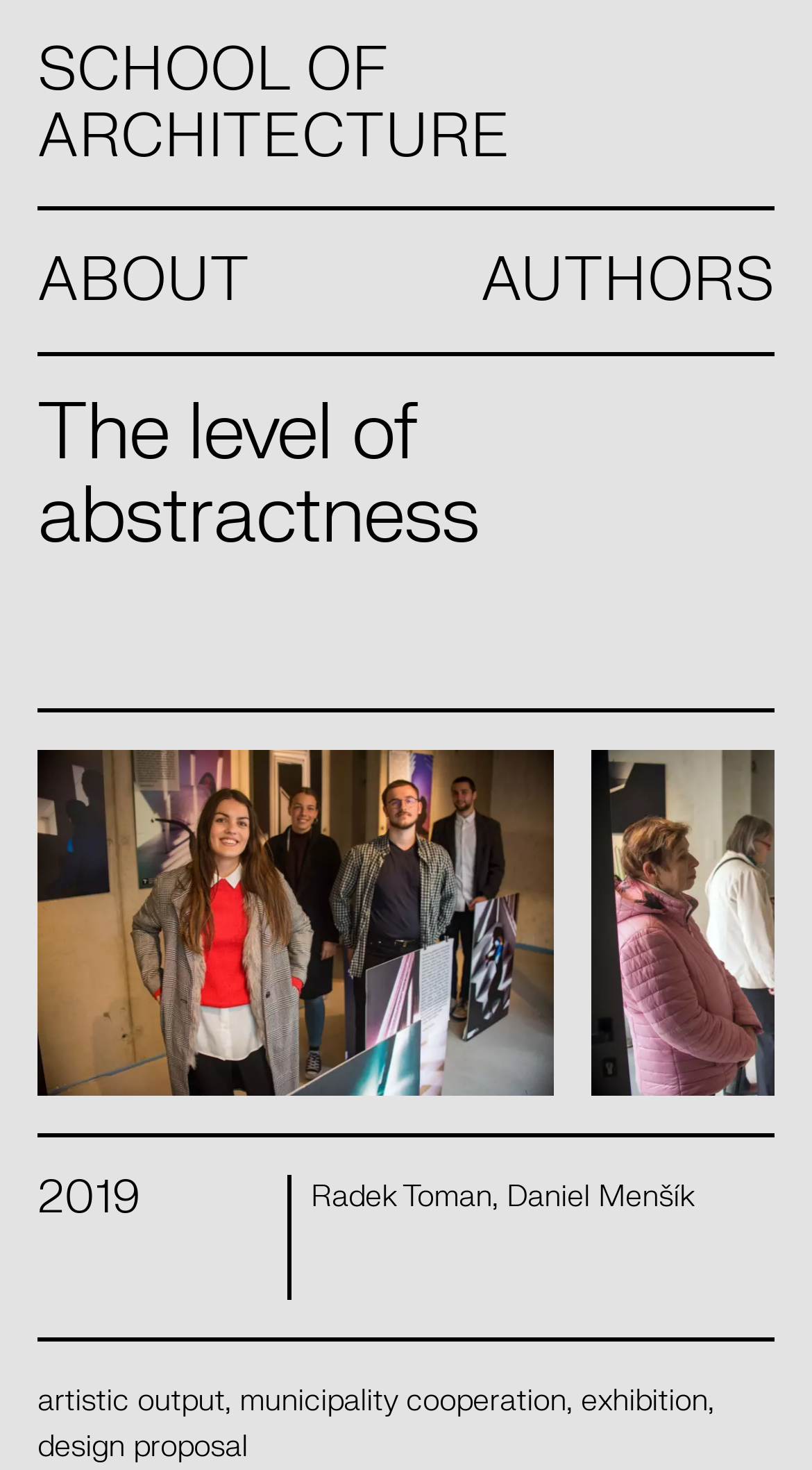Determine the bounding box of the UI component based on this description: "Radek Toman". The bounding box coordinates should be four float values between 0 and 1, i.e., [left, top, right, bottom].

[0.383, 0.801, 0.606, 0.828]